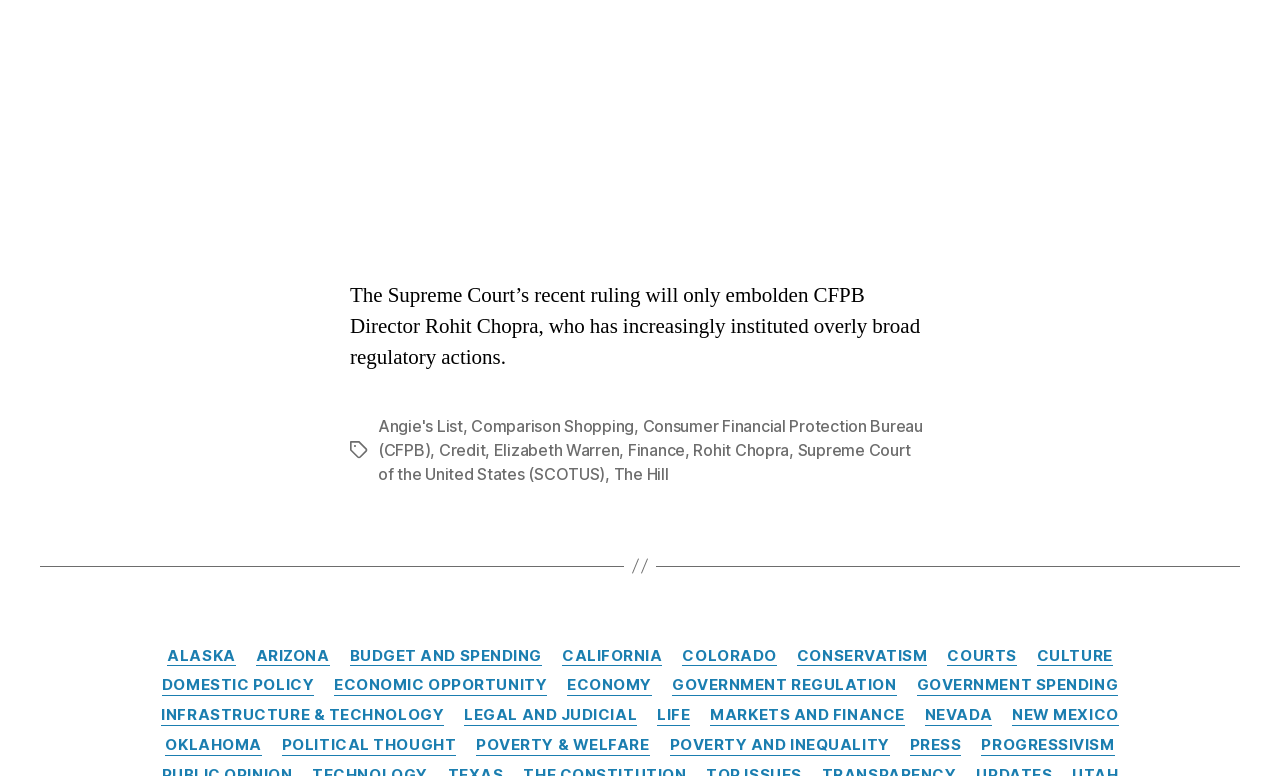Determine the bounding box coordinates of the region I should click to achieve the following instruction: "Click on the link 'Categories'". Ensure the bounding box coordinates are four float numbers between 0 and 1, i.e., [left, top, right, bottom].

[0.499, 0.836, 0.568, 0.863]